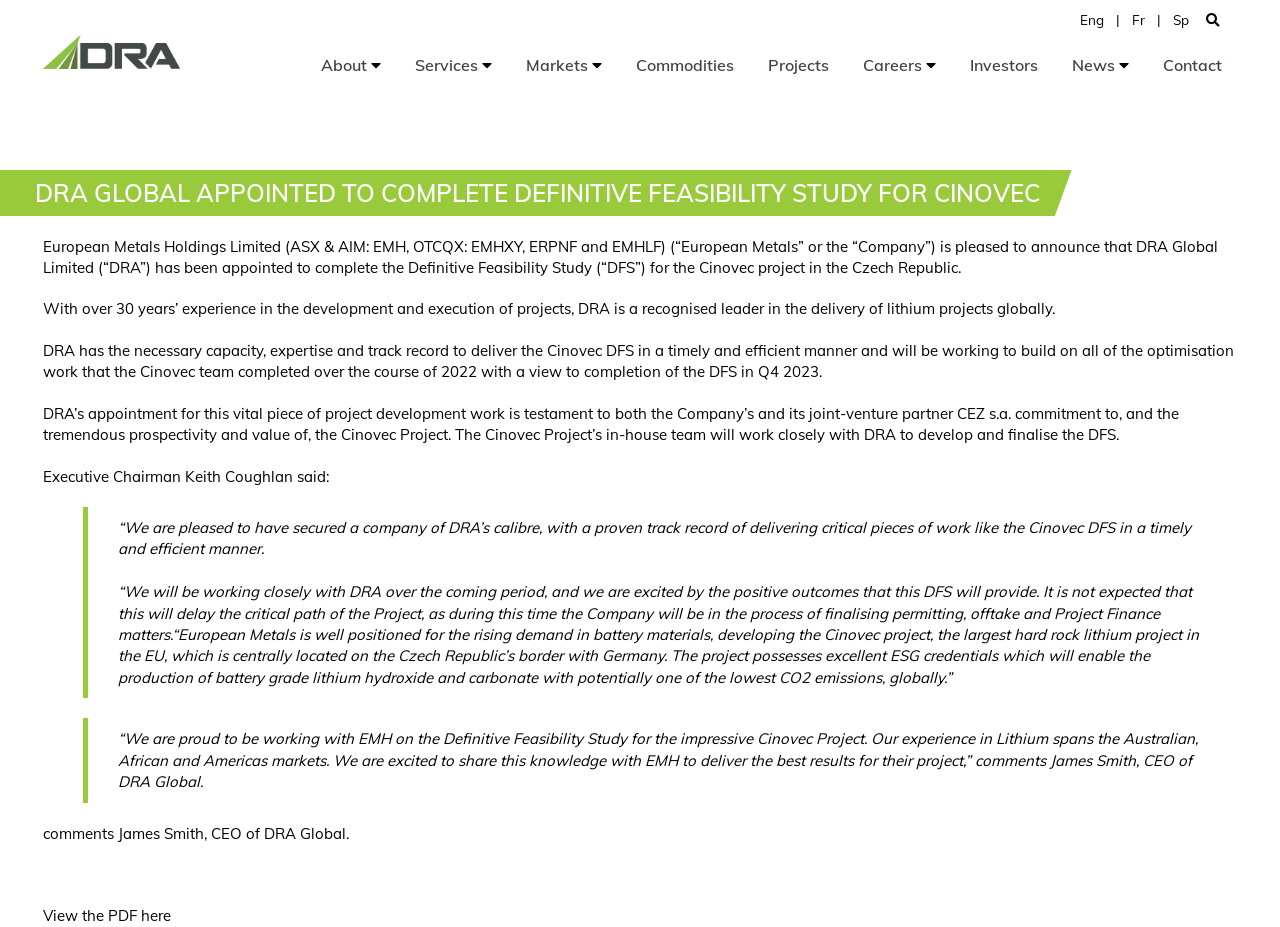Kindly provide the bounding box coordinates of the section you need to click on to fulfill the given instruction: "Learn more about the company".

[0.243, 0.032, 0.306, 0.108]